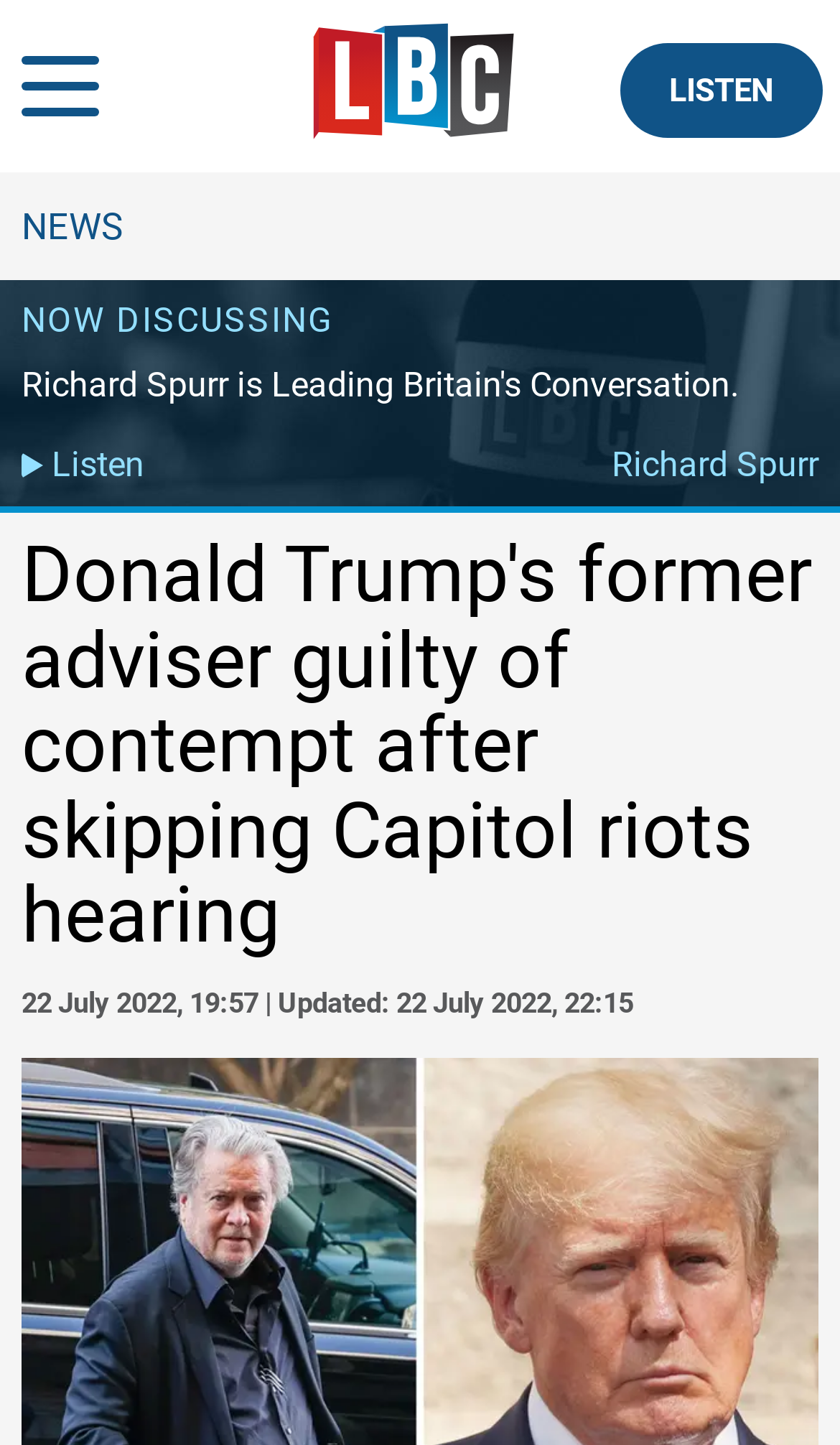Based on the element description: "Listen", identify the bounding box coordinates for this UI element. The coordinates must be four float numbers between 0 and 1, listed as [left, top, right, bottom].

[0.738, 0.03, 0.979, 0.095]